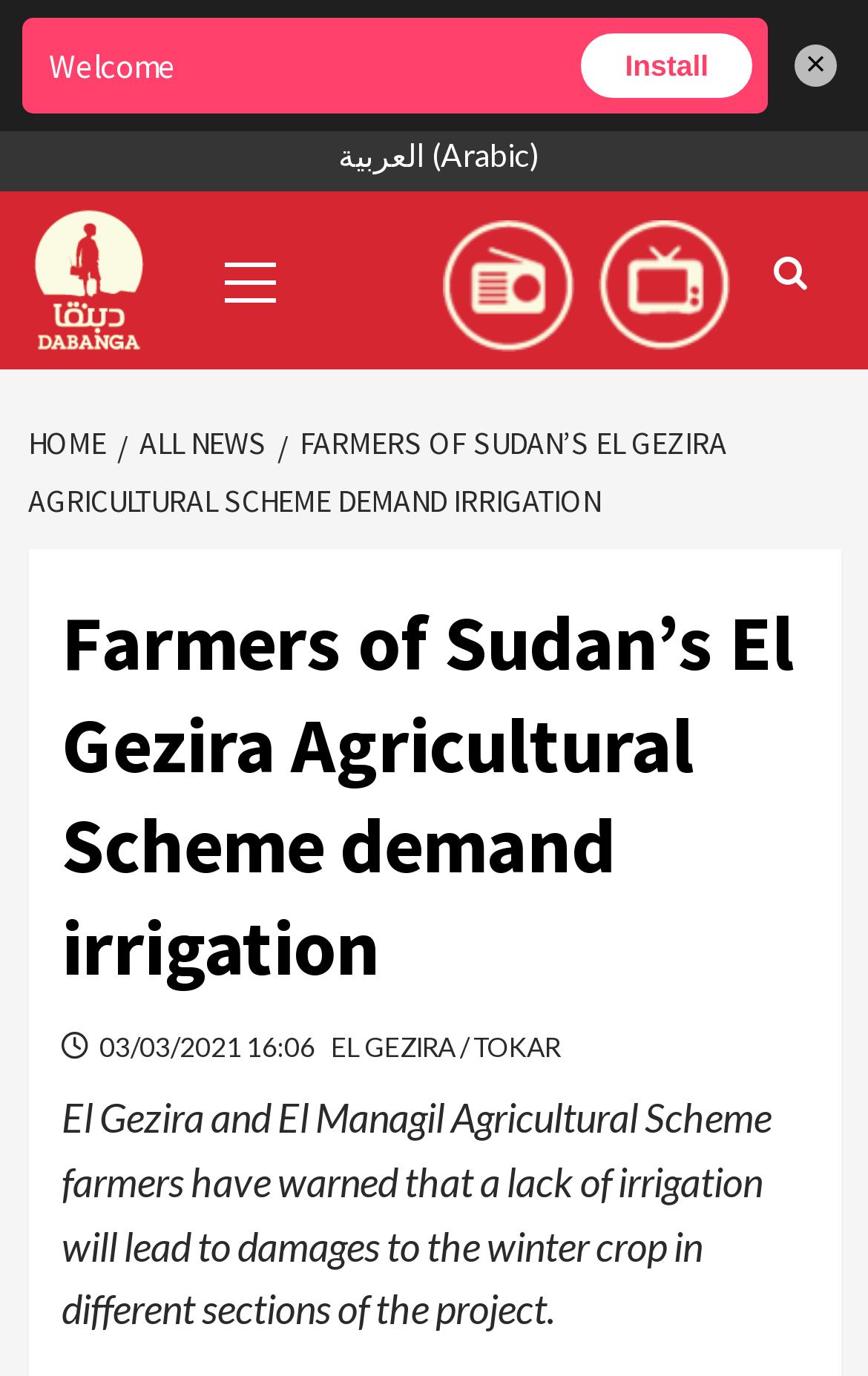Provide the bounding box coordinates of the area you need to click to execute the following instruction: "Open primary menu".

[0.237, 0.159, 0.455, 0.248]